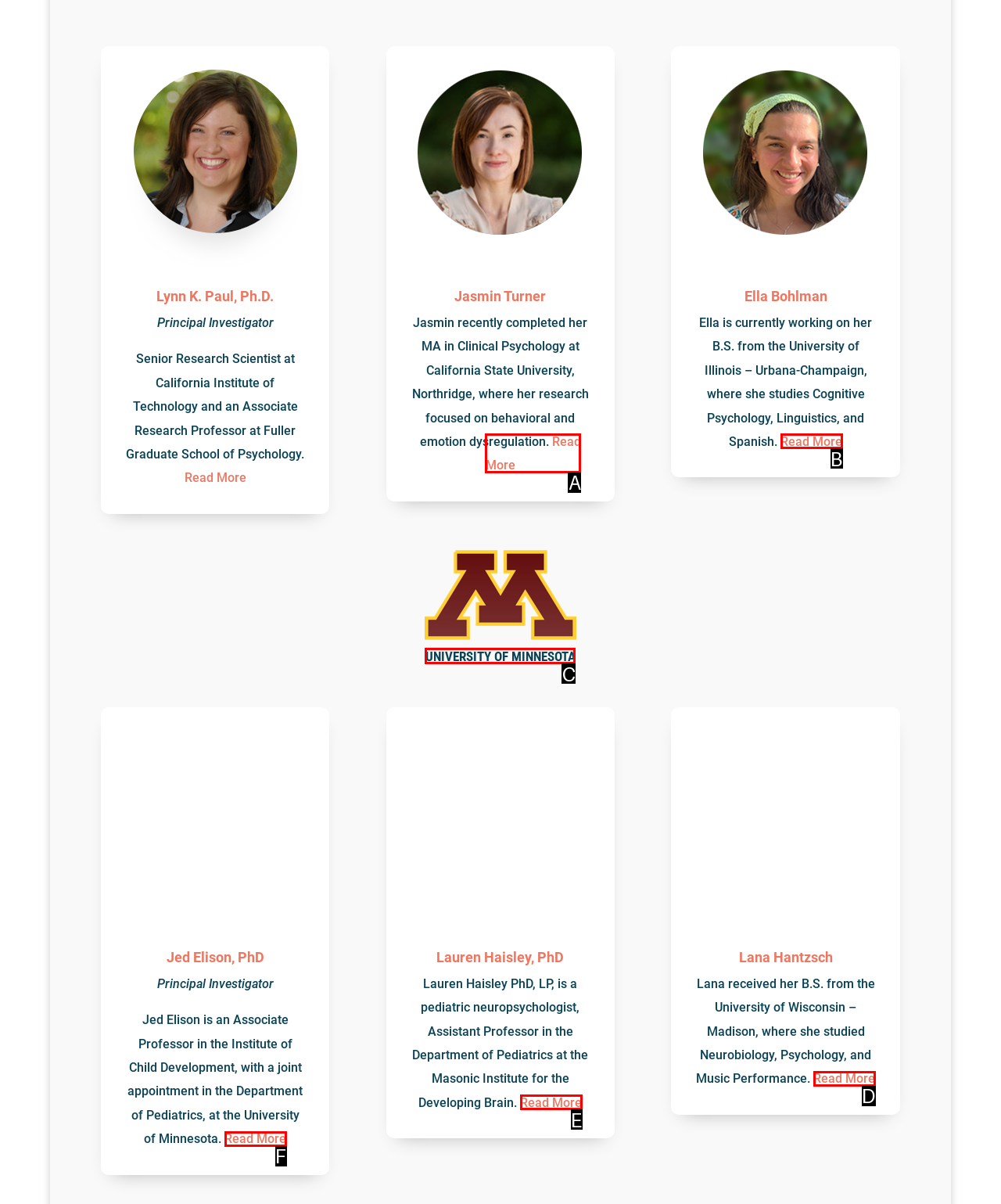Find the option that matches this description: Become a Member
Provide the matching option's letter directly.

None